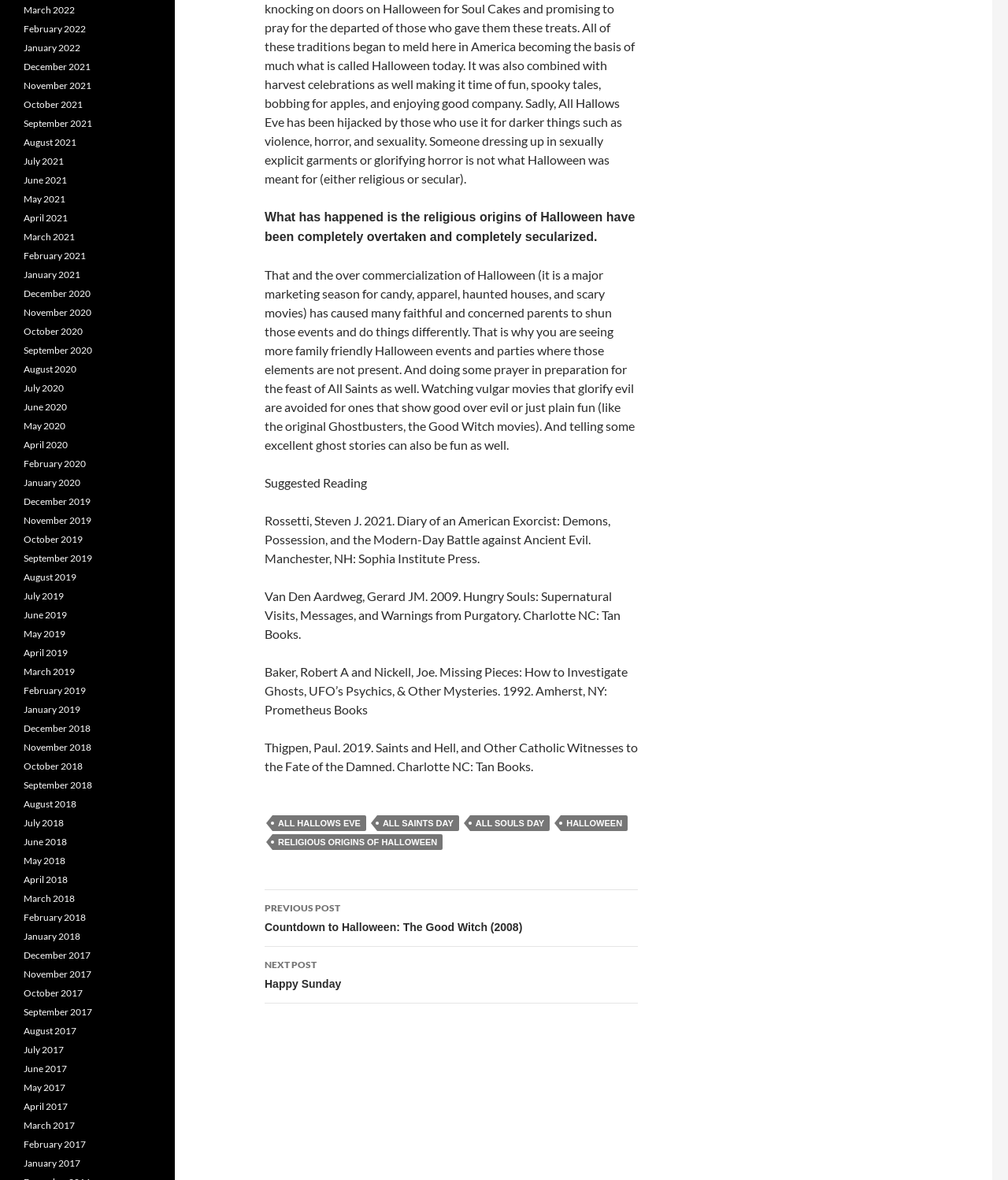From the webpage screenshot, identify the region described by religious origins of Halloween. Provide the bounding box coordinates as (top-left x, top-left y, bottom-right x, bottom-right y), with each value being a floating point number between 0 and 1.

[0.27, 0.707, 0.439, 0.72]